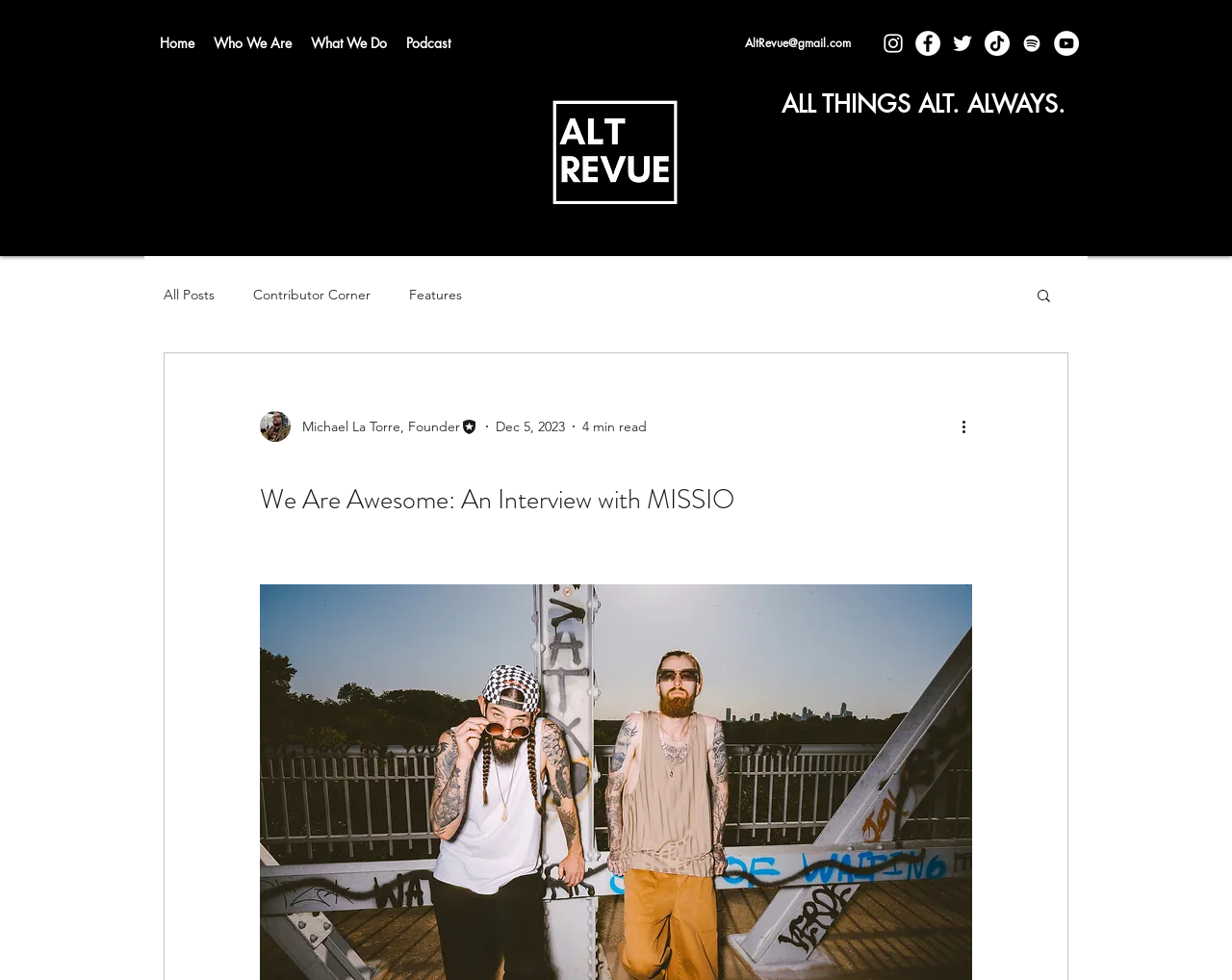Please identify the coordinates of the bounding box for the clickable region that will accomplish this instruction: "Search for something".

[0.84, 0.293, 0.855, 0.313]